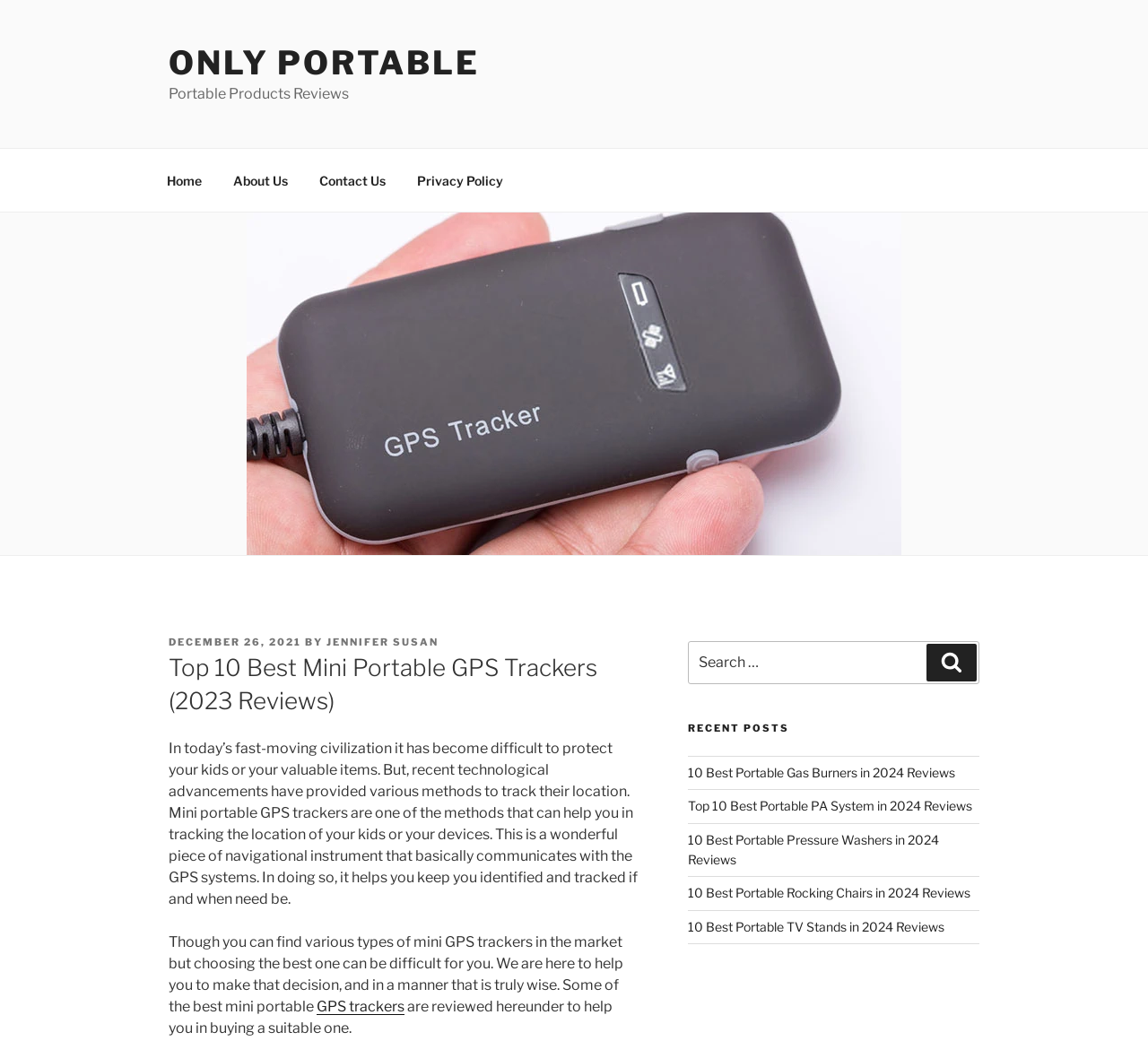Return the bounding box coordinates of the UI element that corresponds to this description: "December 26, 2021December 26, 2021". The coordinates must be given as four float numbers in the range of 0 and 1, [left, top, right, bottom].

[0.147, 0.611, 0.262, 0.623]